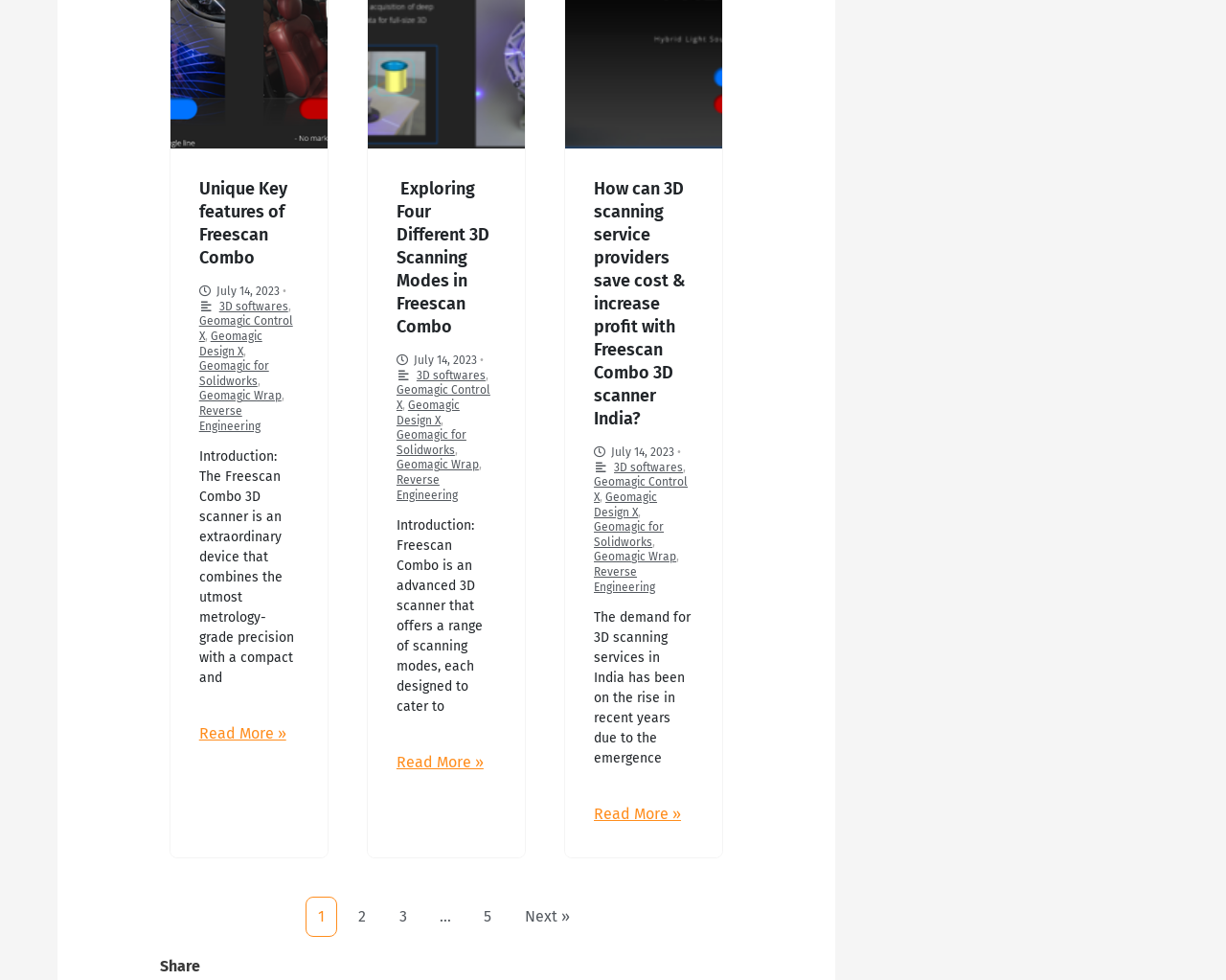Could you specify the bounding box coordinates for the clickable section to complete the following instruction: "Share the page"?

[0.13, 0.977, 0.163, 0.995]